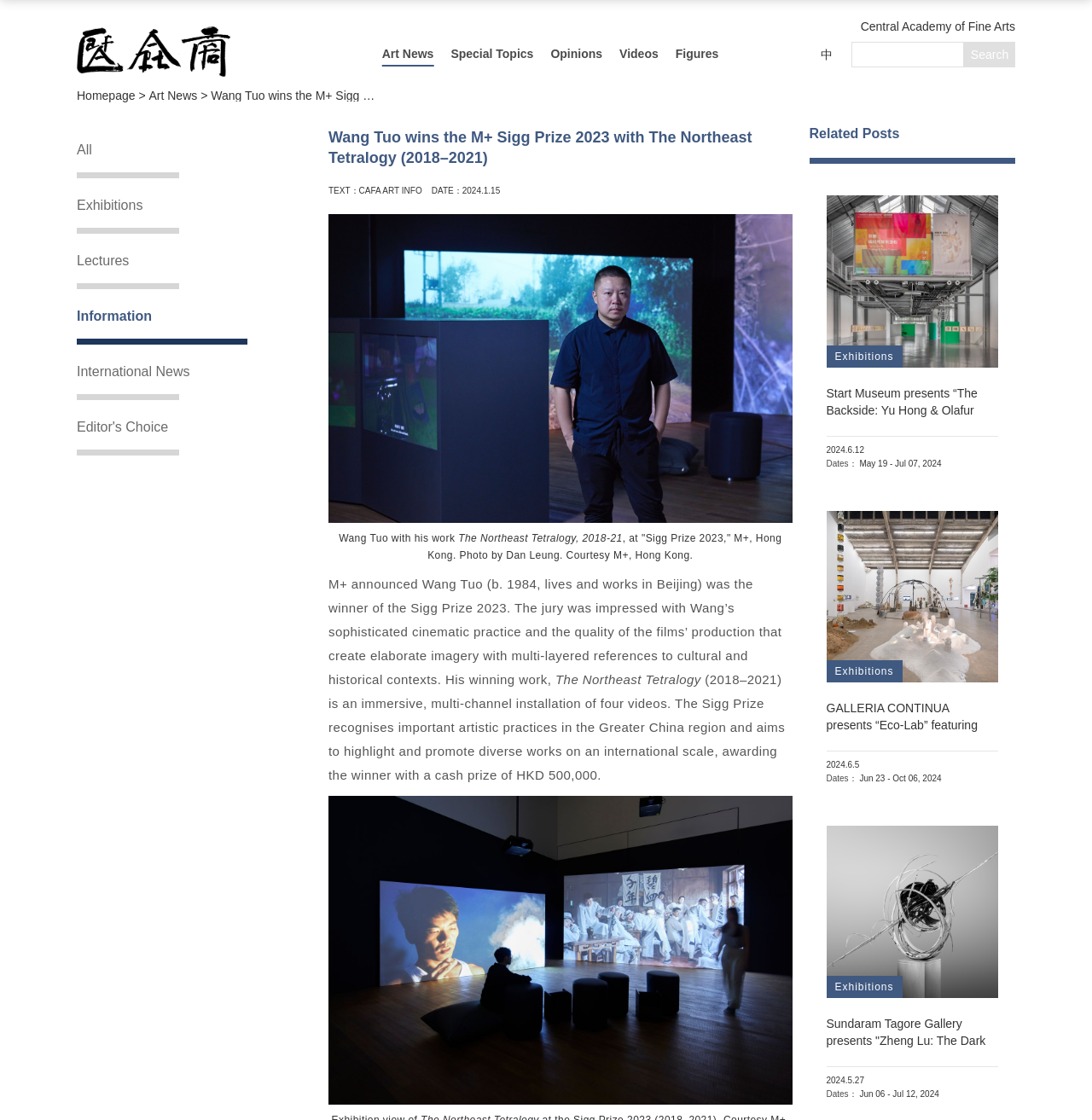Reply to the question with a single word or phrase:
What is the name of the winner of the M+ Sigg Prize 2023?

Wang Tuo